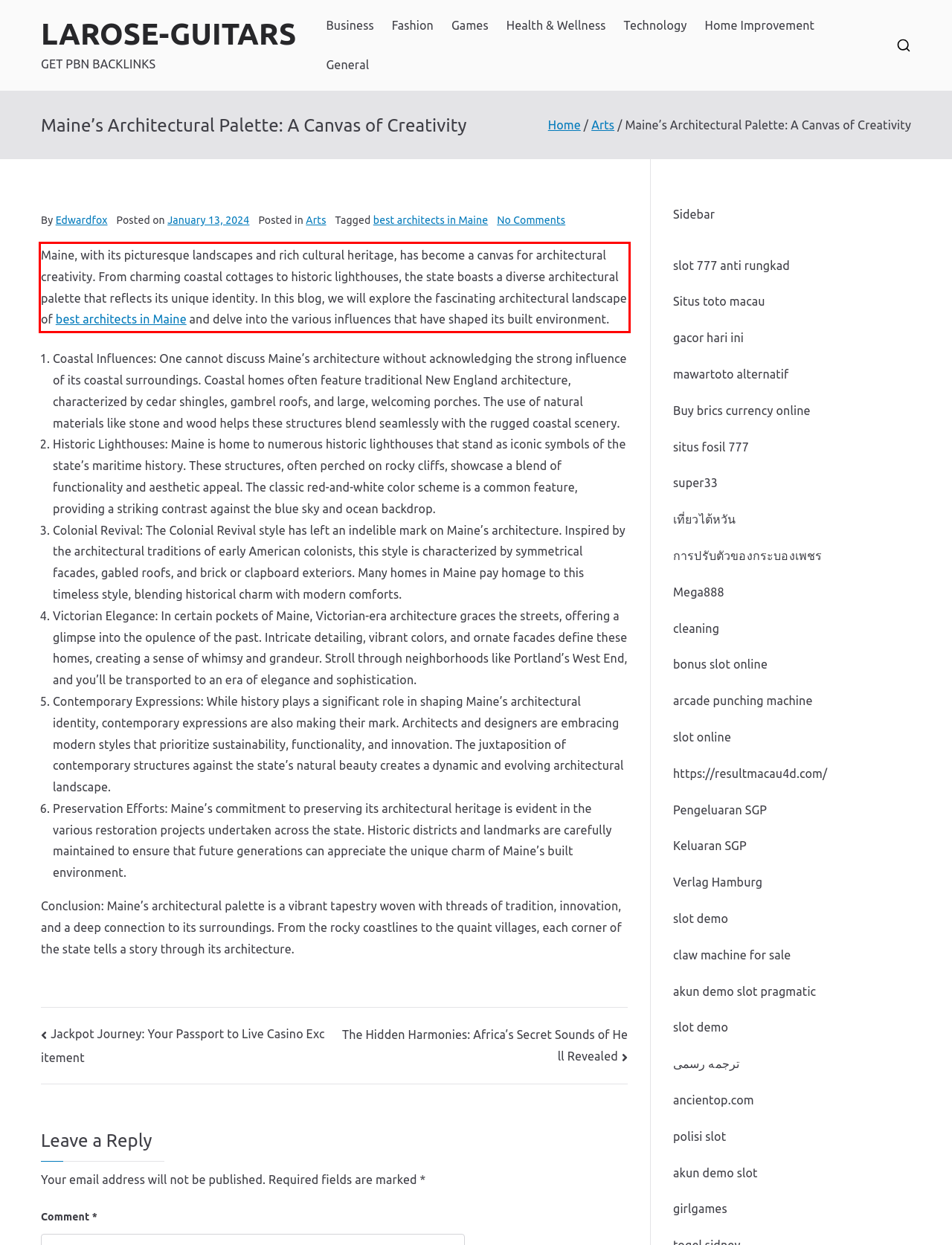Given the screenshot of a webpage, identify the red rectangle bounding box and recognize the text content inside it, generating the extracted text.

Maine, with its picturesque landscapes and rich cultural heritage, has become a canvas for architectural creativity. From charming coastal cottages to historic lighthouses, the state boasts a diverse architectural palette that reflects its unique identity. In this blog, we will explore the fascinating architectural landscape of best architects in Maine and delve into the various influences that have shaped its built environment.